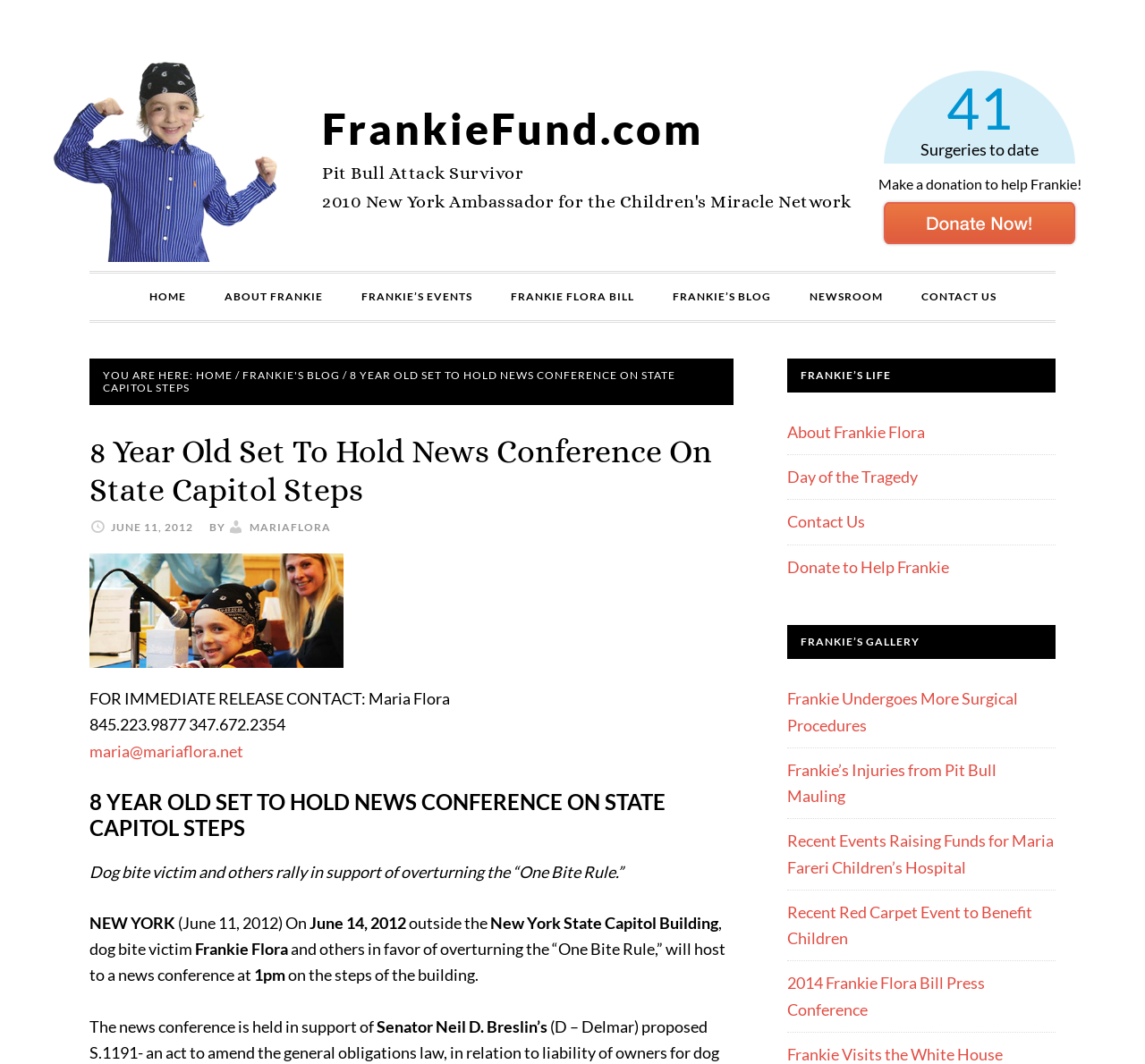Determine the bounding box coordinates of the clickable region to follow the instruction: "View Frankie's gallery".

[0.688, 0.587, 0.922, 0.62]